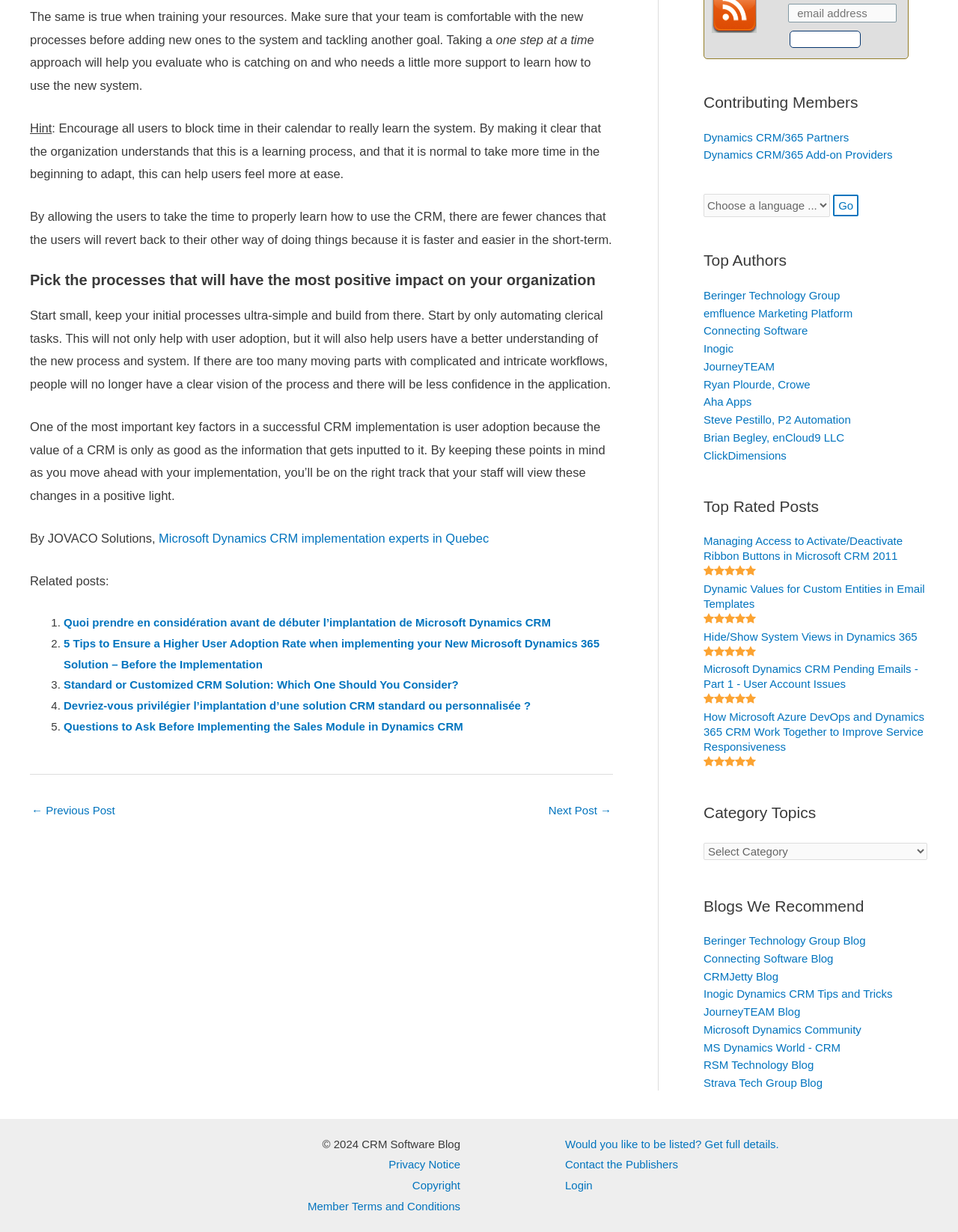Provide the bounding box coordinates for the UI element that is described by this text: "Contact the Publishers". The coordinates should be in the form of four float numbers between 0 and 1: [left, top, right, bottom].

[0.59, 0.94, 0.708, 0.95]